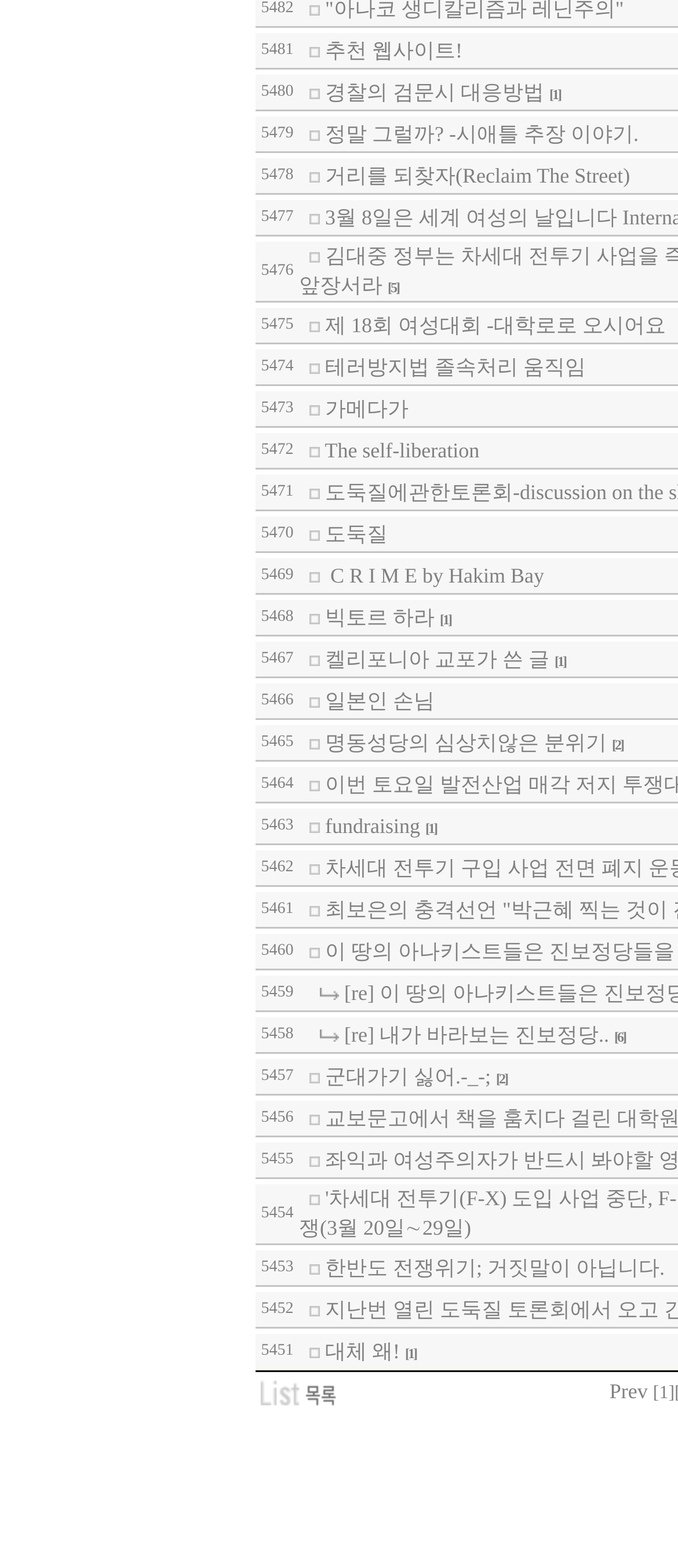Provide the bounding box coordinates of the section that needs to be clicked to accomplish the following instruction: "Click the link '경찰의 검문시 대응방법'."

[0.479, 0.051, 0.803, 0.066]